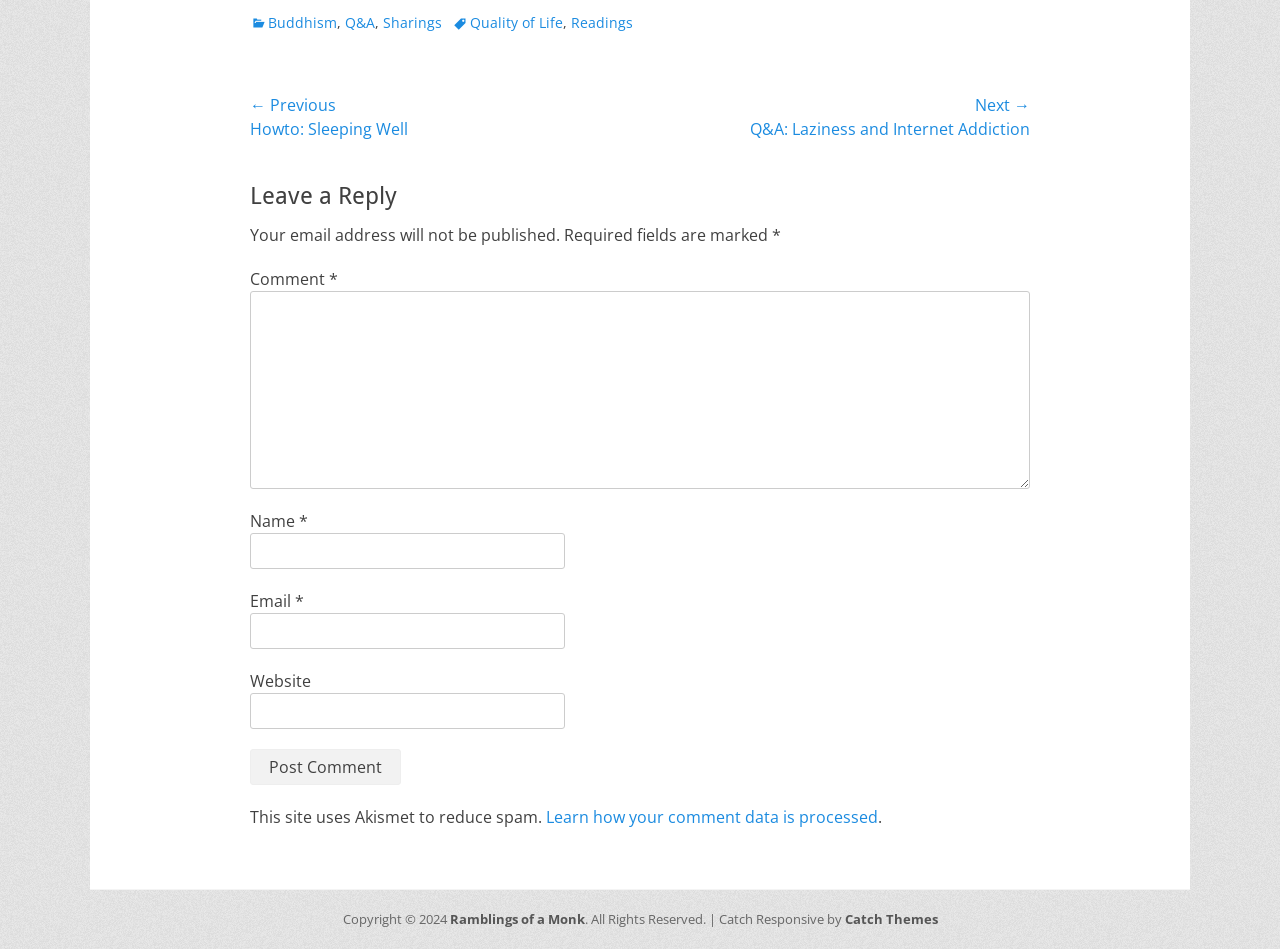Using the element description Get Involved, predict the bounding box coordinates for the UI element. Provide the coordinates in (top-left x, top-left y, bottom-right x, bottom-right y) format with values ranging from 0 to 1.

None